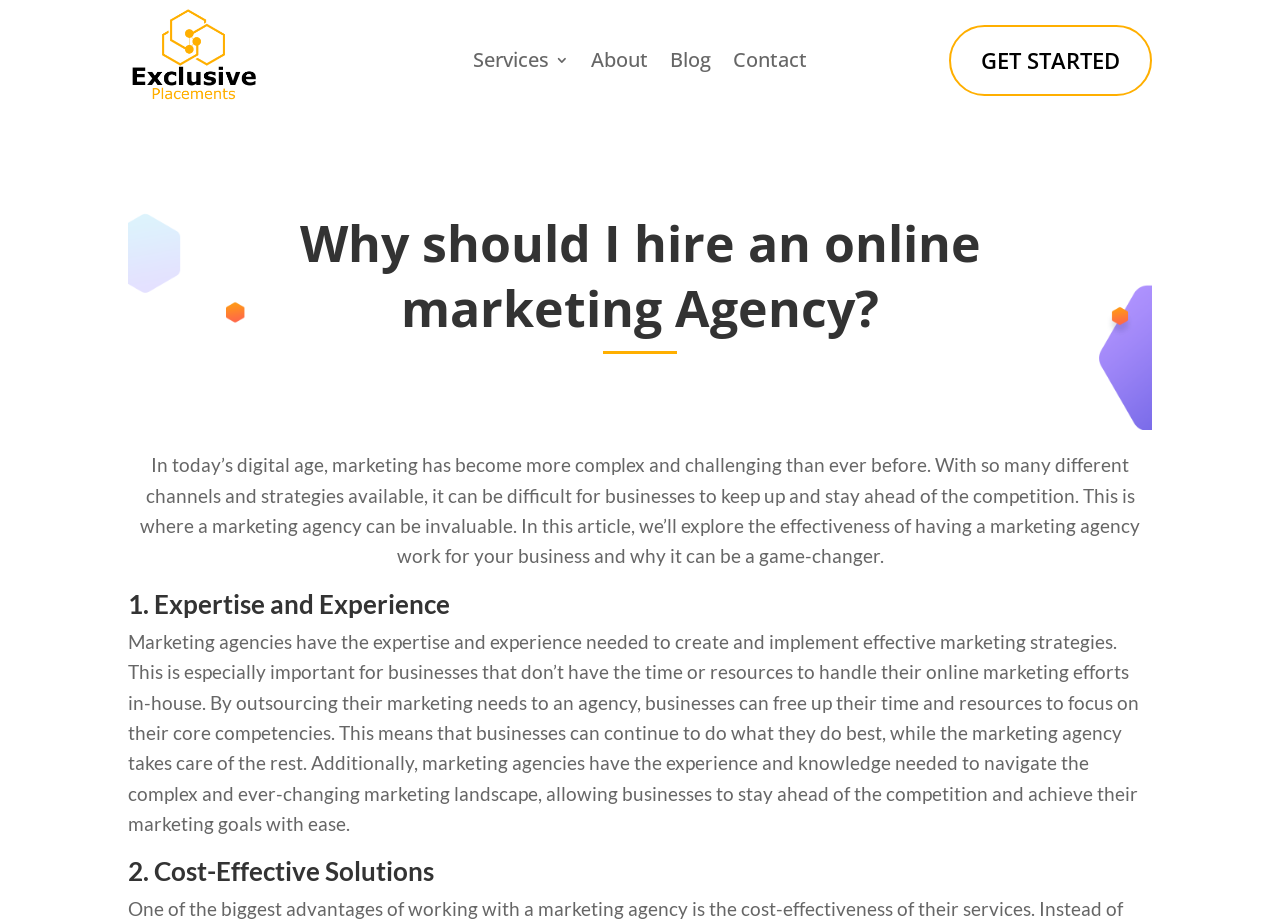What is the first benefit of hiring a marketing agency?
Use the information from the screenshot to give a comprehensive response to the question.

According to the webpage, the first benefit of hiring a marketing agency is that they have the expertise and experience needed to create and implement effective marketing strategies, as stated in the heading '1. Expertise and Experience' and the subsequent paragraph.